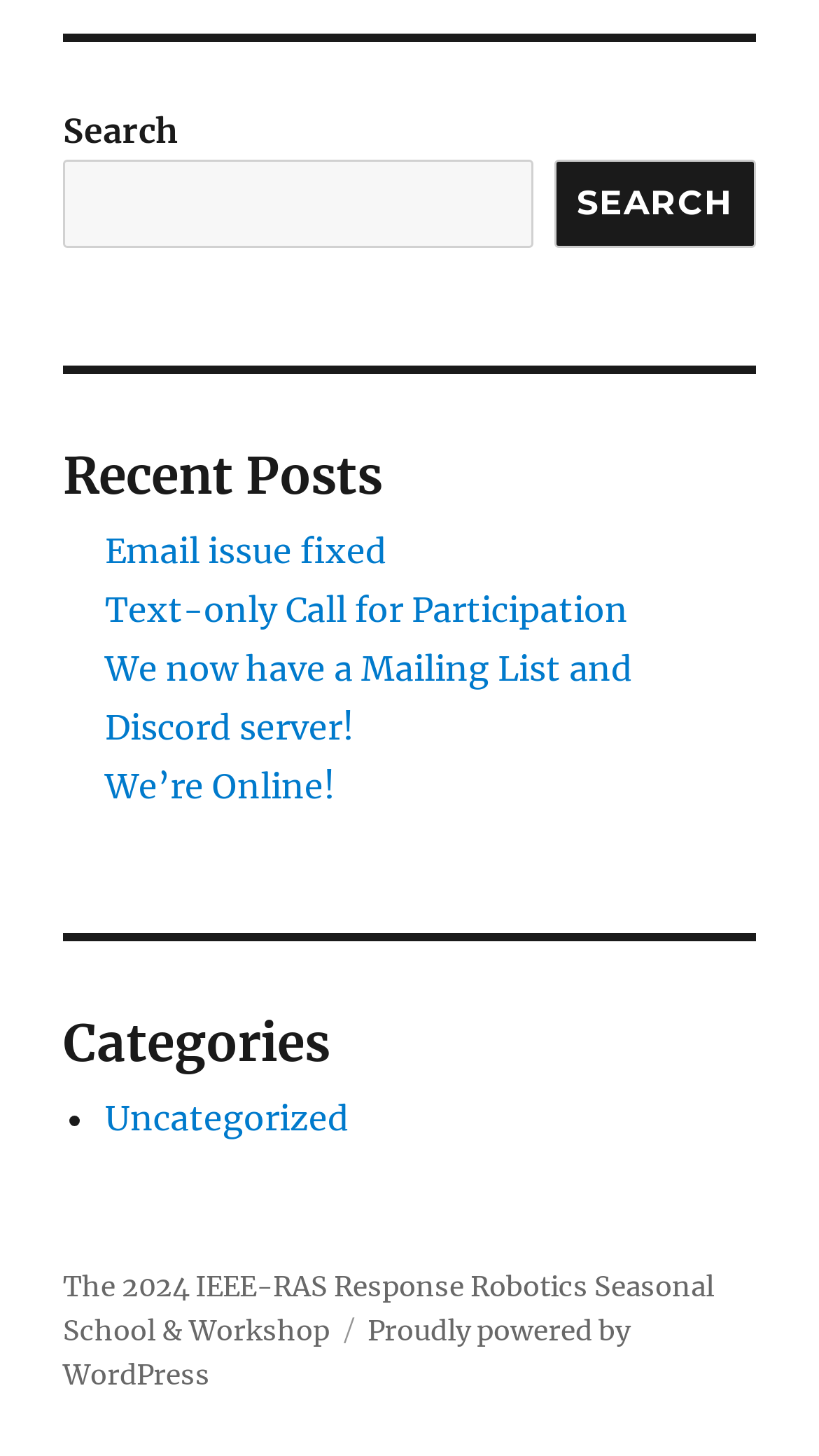Respond to the question below with a concise word or phrase:
What is the category of the first link under 'Categories'?

Uncategorized